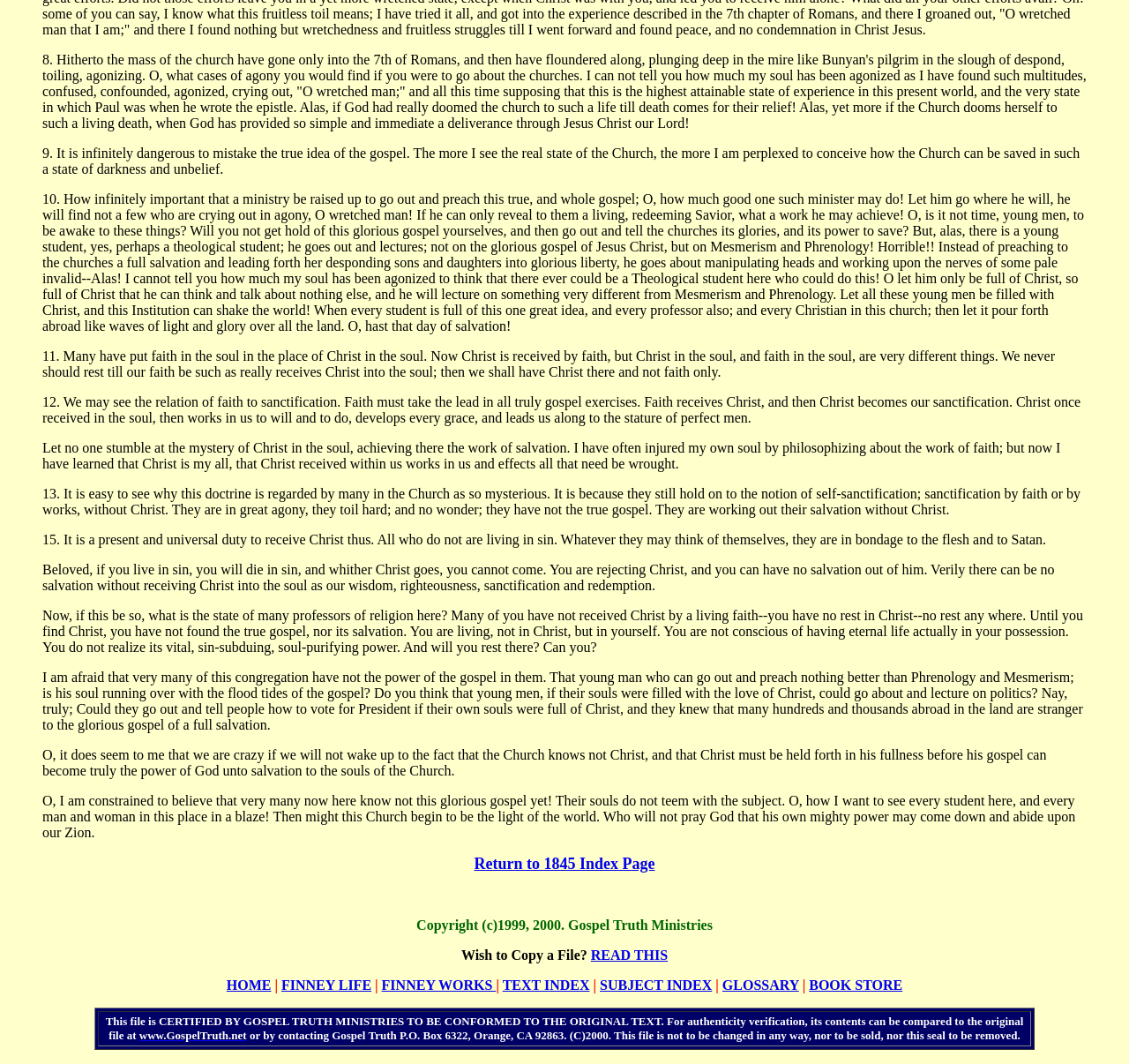Identify the bounding box coordinates of the section to be clicked to complete the task described by the following instruction: "Click on 'Return to 1845 Index Page'". The coordinates should be four float numbers between 0 and 1, formatted as [left, top, right, bottom].

[0.42, 0.805, 0.58, 0.819]